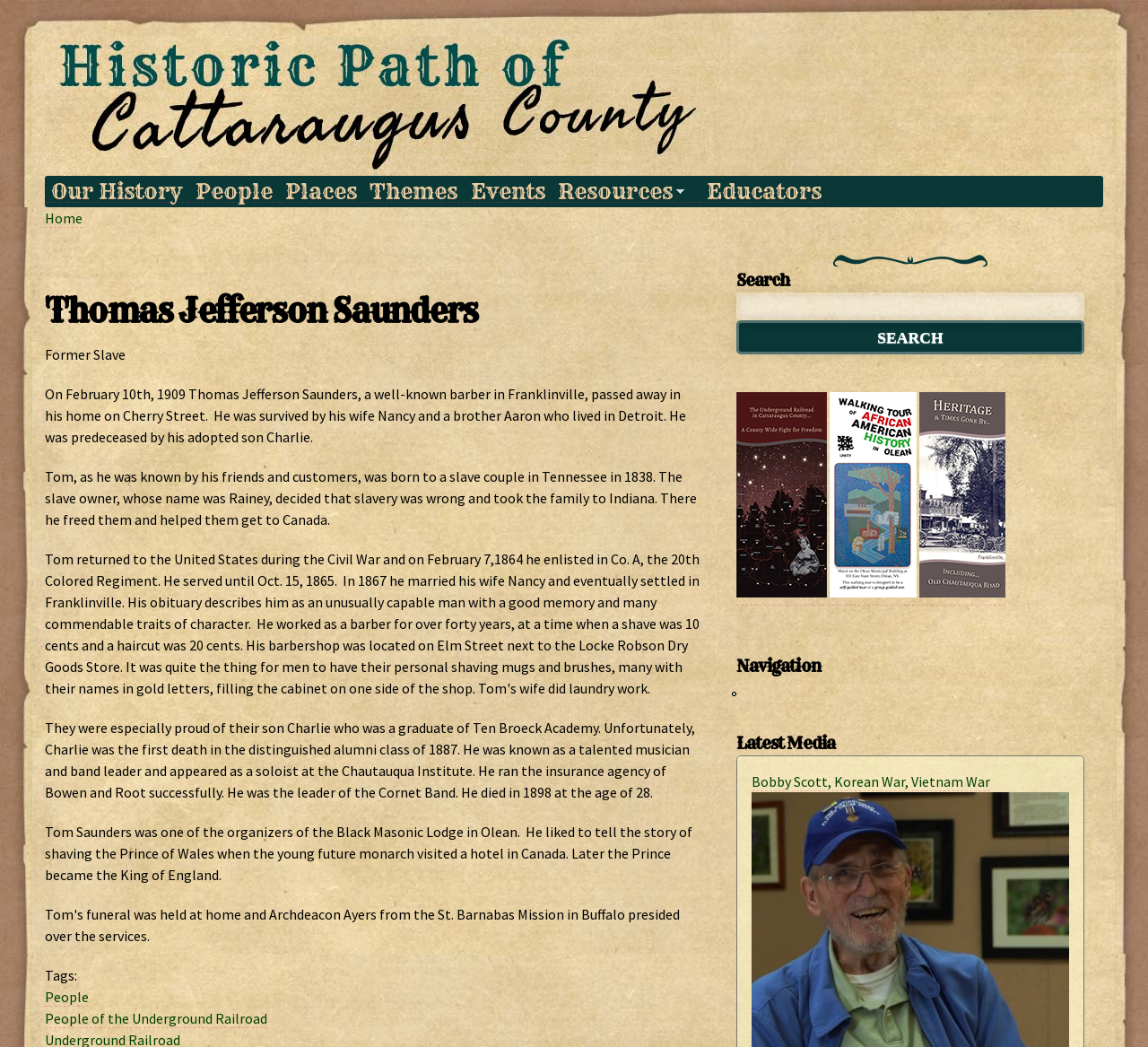Using a single word or phrase, answer the following question: 
What is the name of the person described on this webpage?

Thomas Jefferson Saunders